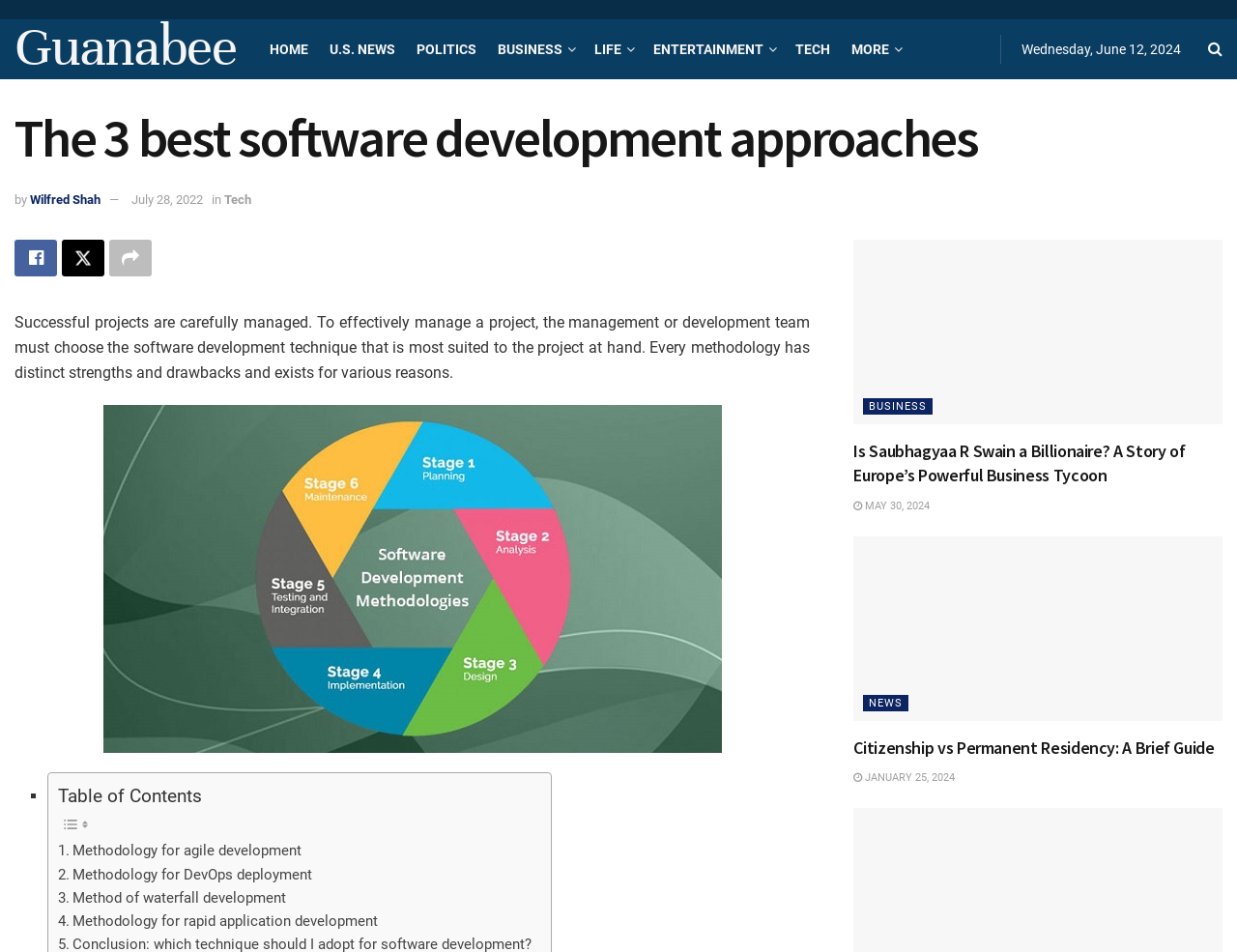Identify the bounding box coordinates of the HTML element based on this description: "Methodology for rapid application development".

[0.047, 0.955, 0.306, 0.98]